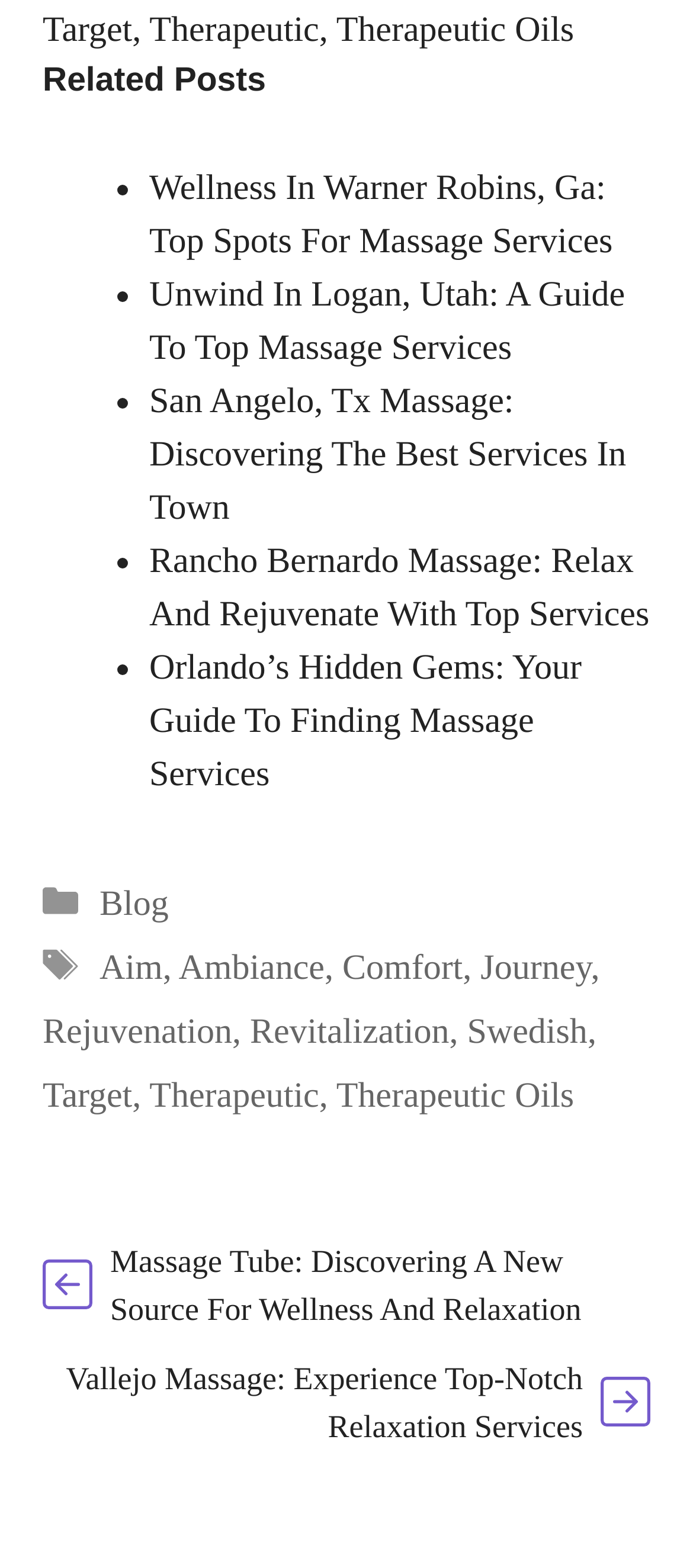Please locate the clickable area by providing the bounding box coordinates to follow this instruction: "Select slide 2".

None